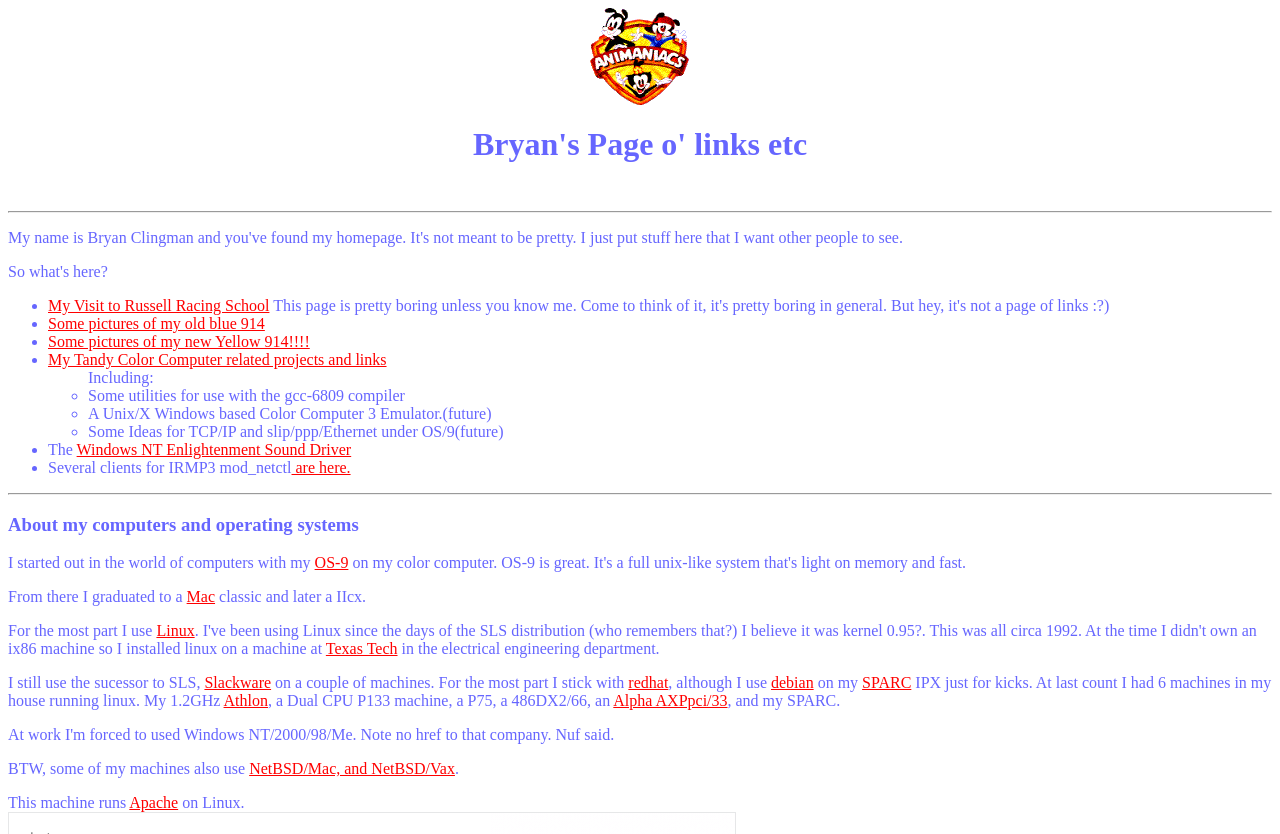Could you indicate the bounding box coordinates of the region to click in order to complete this instruction: "Check out the Windows NT Enlightenment Sound Driver".

[0.06, 0.529, 0.274, 0.549]